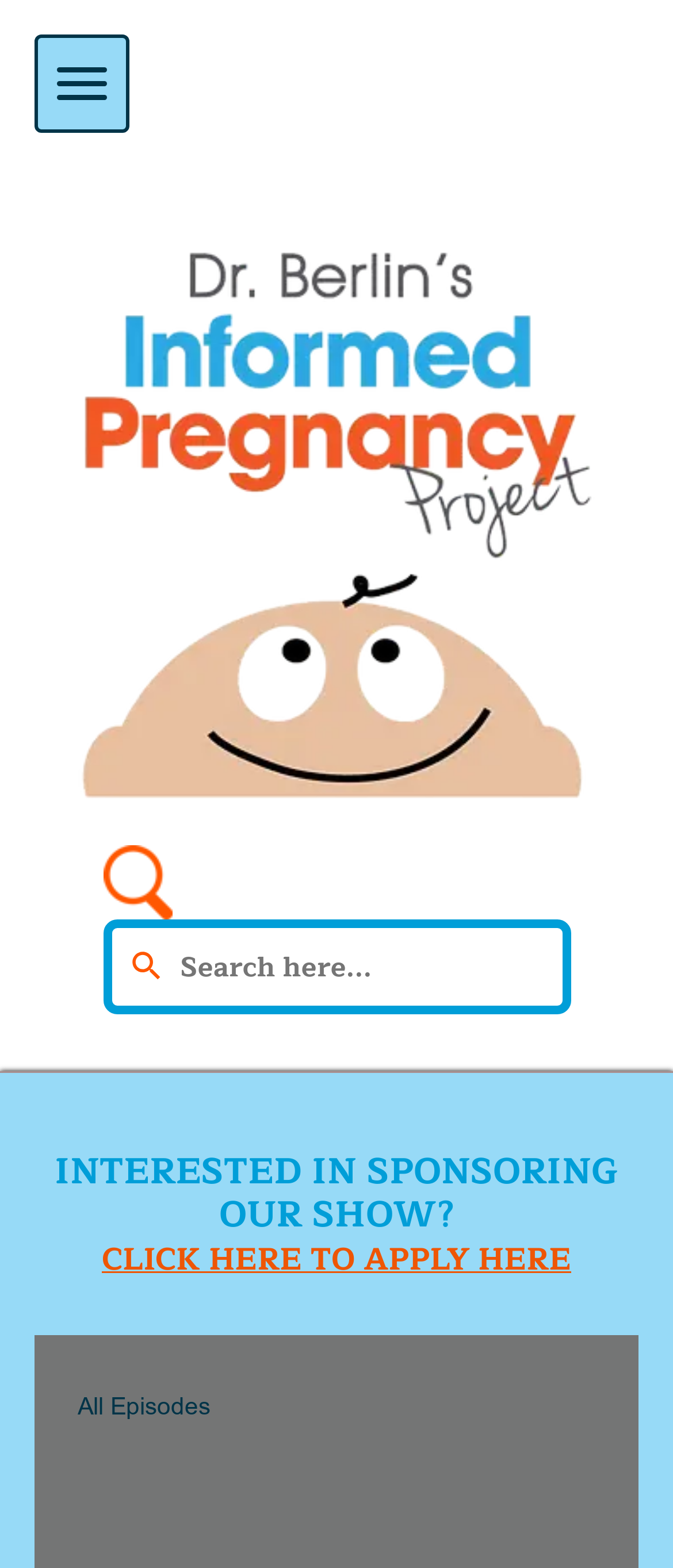Calculate the bounding box coordinates for the UI element based on the following description: "CLICK HERE TO APPLY HERE". Ensure the coordinates are four float numbers between 0 and 1, i.e., [left, top, right, bottom].

[0.151, 0.789, 0.849, 0.819]